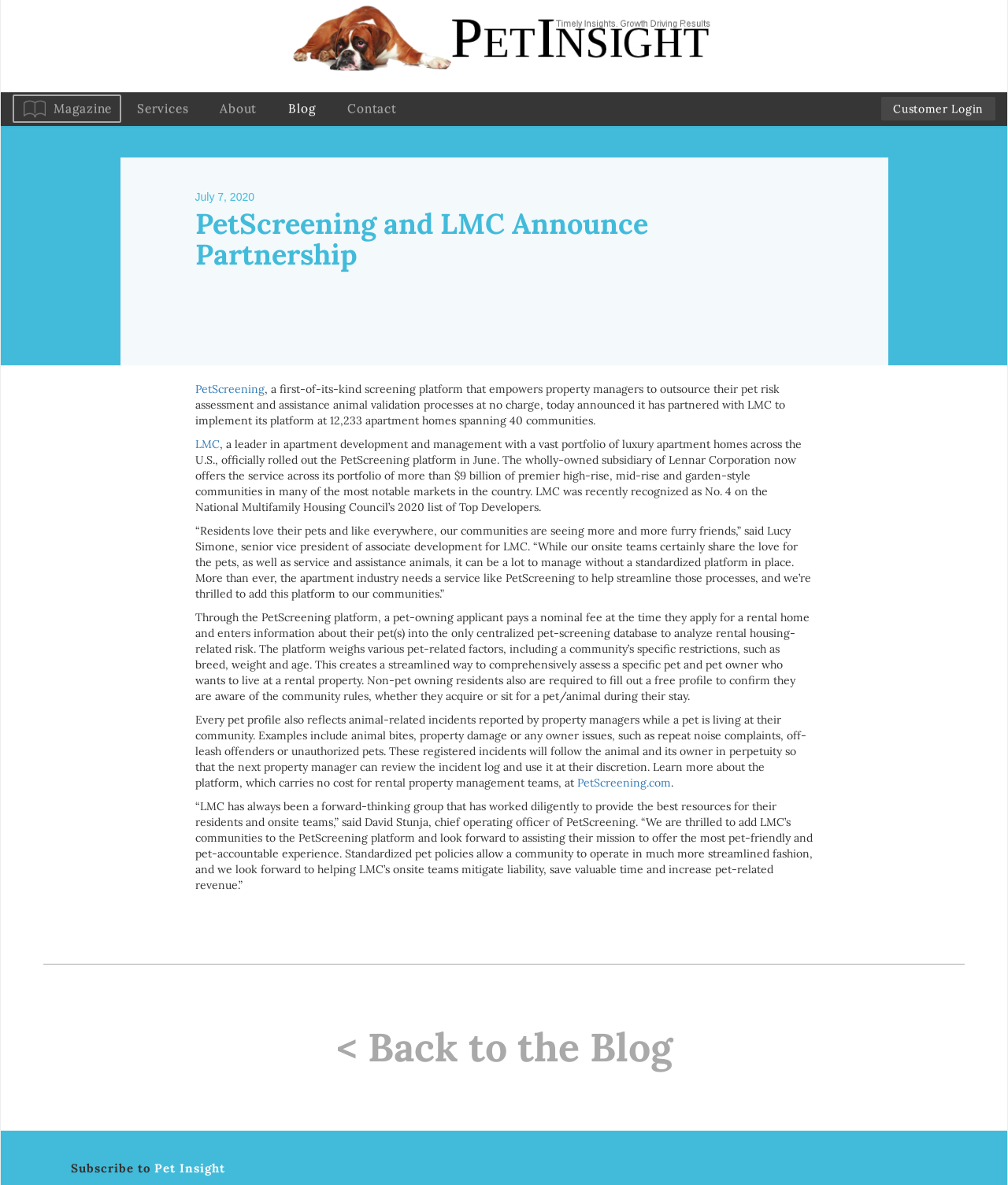Who is Lucy Simone?
Look at the image and respond with a one-word or short-phrase answer.

senior vice president of LMC